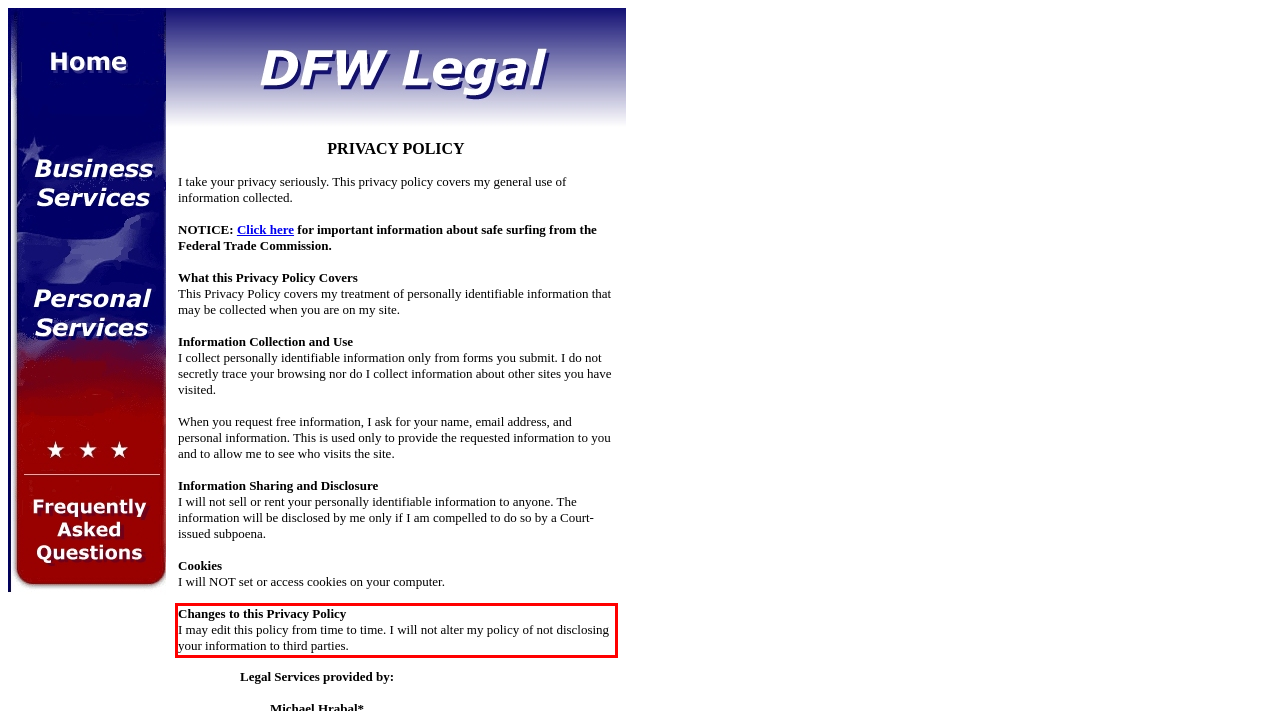Inspect the webpage screenshot that has a red bounding box and use OCR technology to read and display the text inside the red bounding box.

Changes to this Privacy Policy I may edit this policy from time to time. I will not alter my policy of not disclosing your information to third parties.